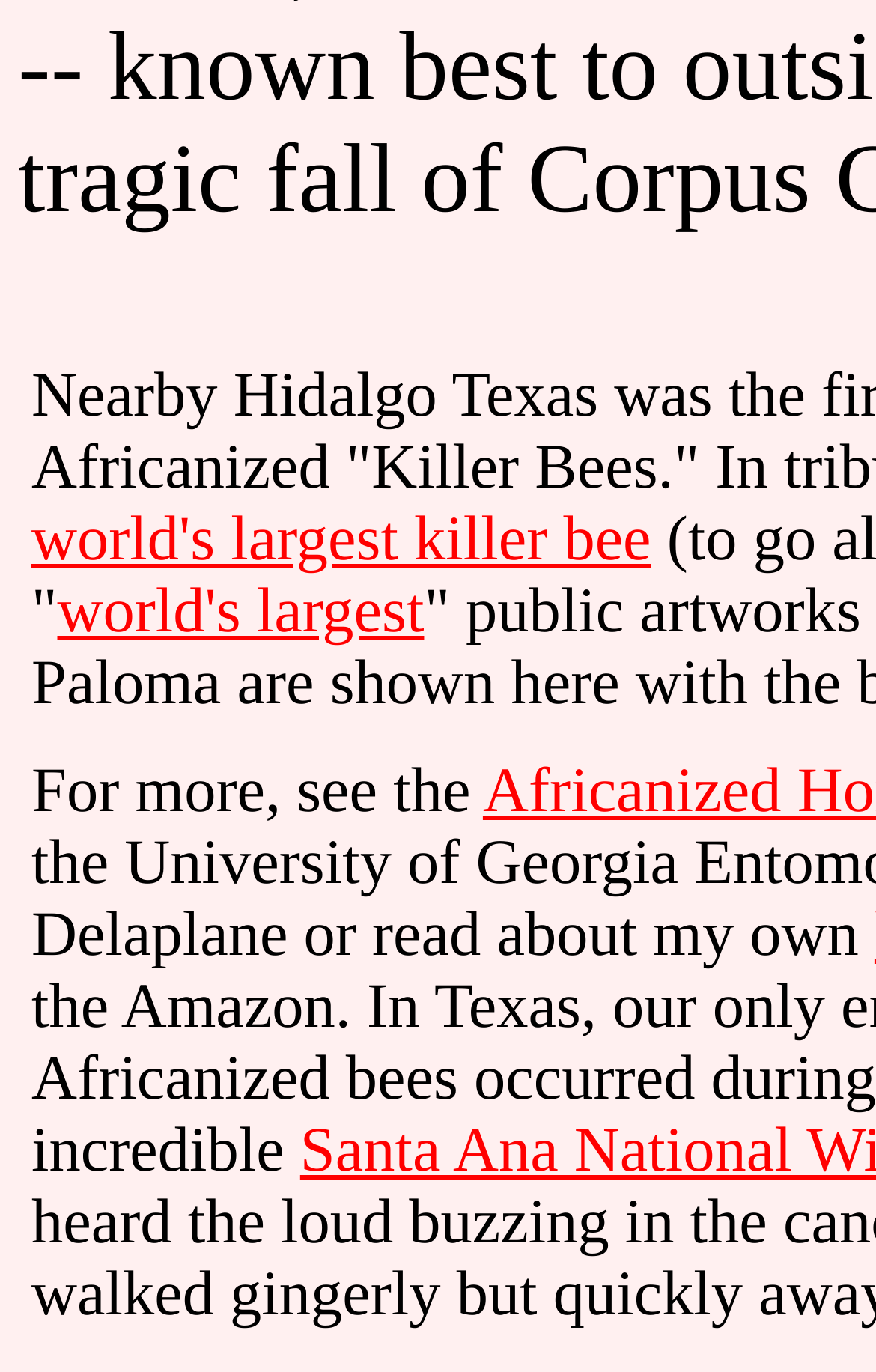Please find the bounding box coordinates (top-left x, top-left y, bottom-right x, bottom-right y) in the screenshot for the UI element described as follows: world's largest

[0.065, 0.421, 0.484, 0.472]